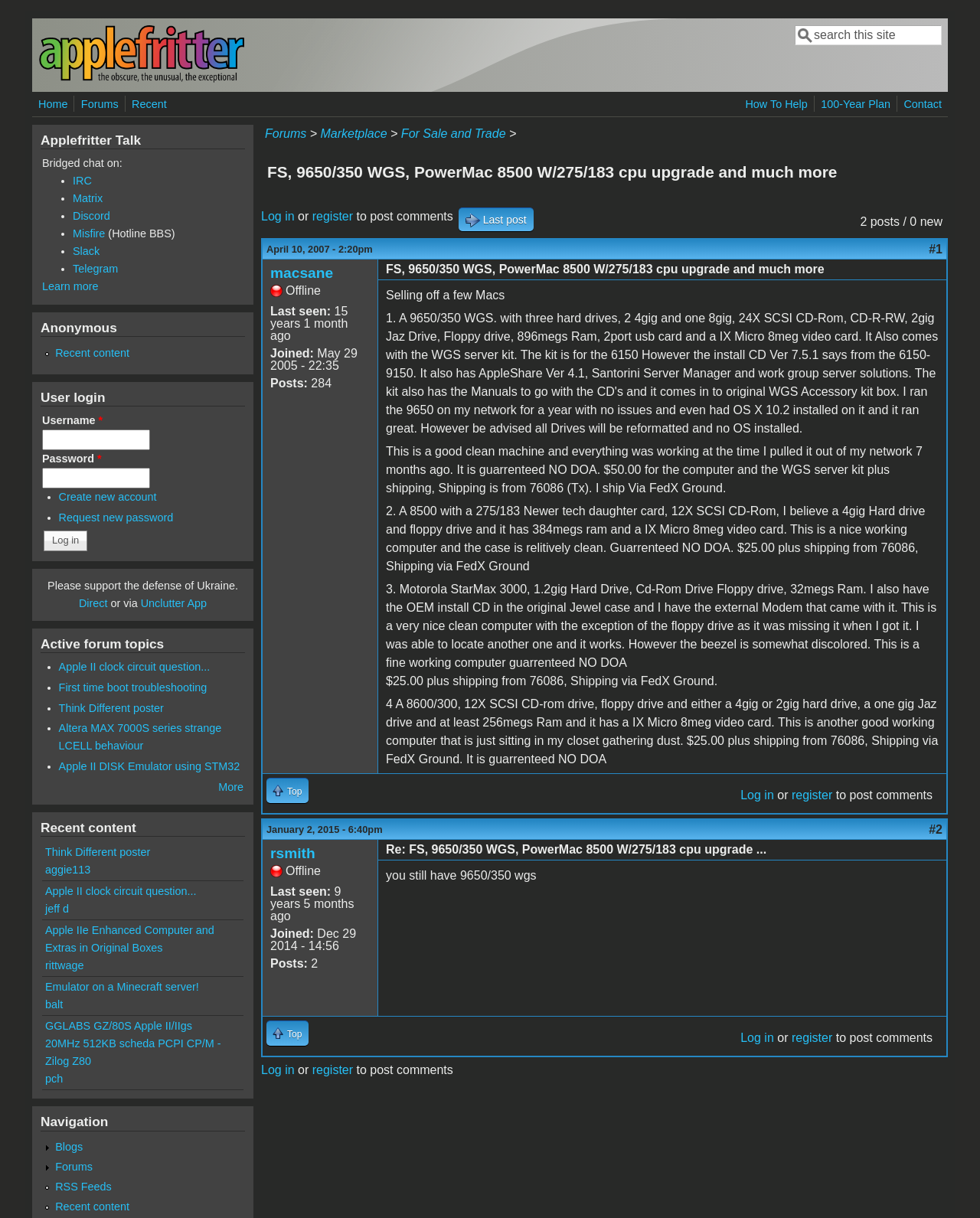Who is the author of the first post?
Provide a detailed and well-explained answer to the question.

The first post on the webpage is written by a user named 'macsane', as indicated by the 'Offline' status and the 'Last seen' information below the username.